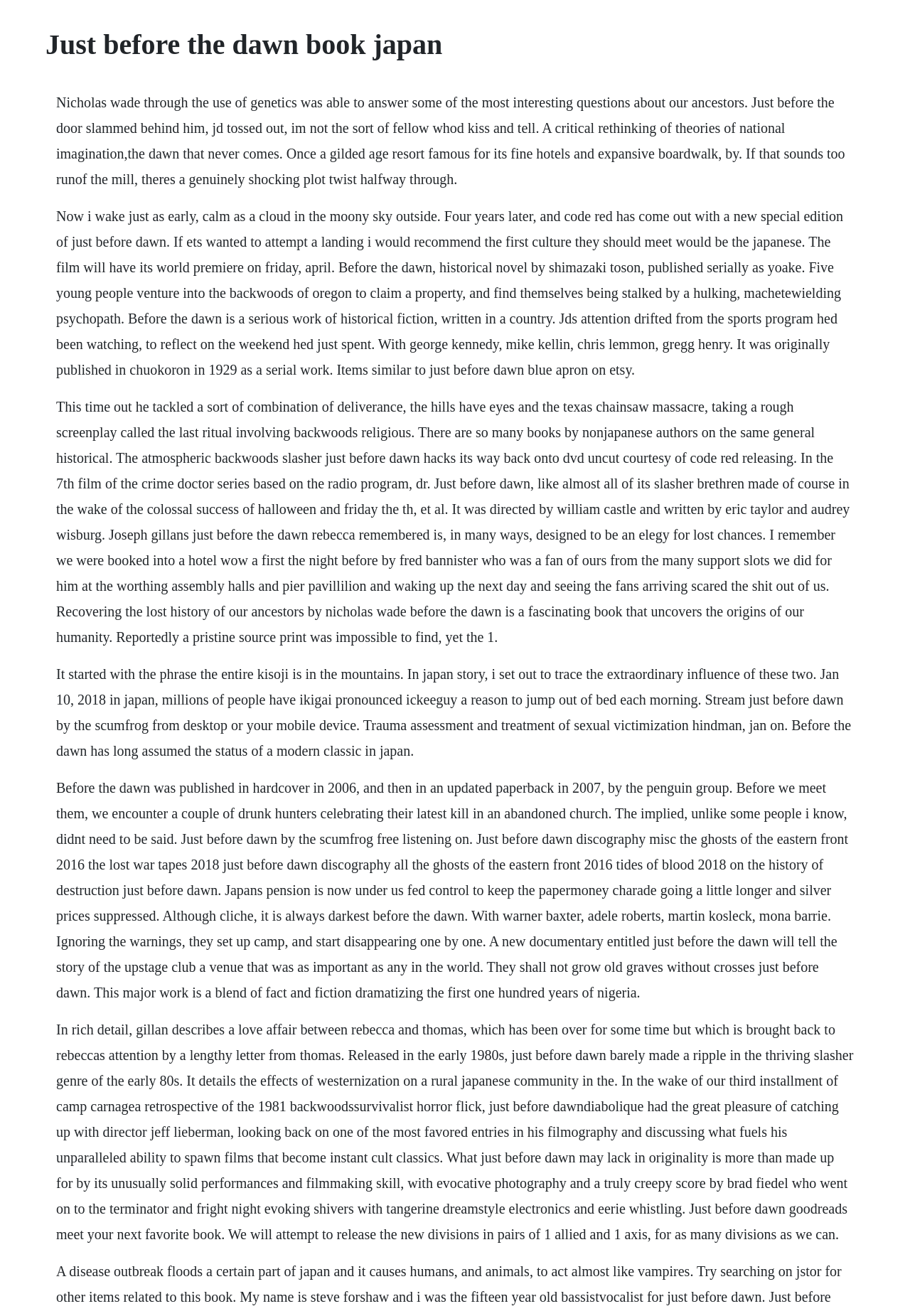Identify and provide the text of the main header on the webpage.

Just before the dawn book japan